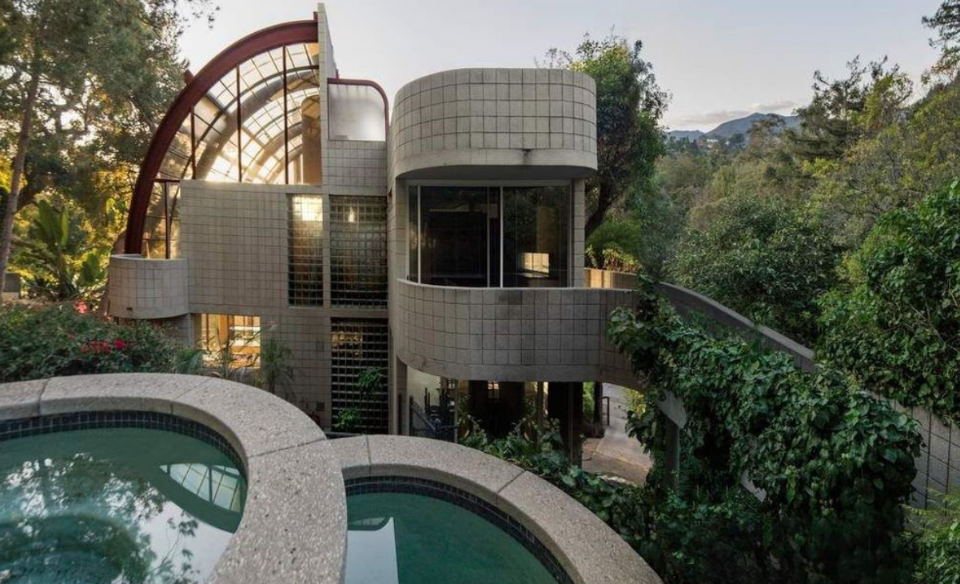Explain in detail what you see in the image.

This striking image showcases a beautifully designed mid-century modern home located in Santa Monica, created by renowned architect Ray Kappe, FAIA. The unique architectural features include a dynamic interplay of materials, with light-colored, textured walls juxtaposed against bold structural elements, such as the graceful, arched roofline that captures natural light. Surrounded by lush greenery, the home is seamlessly integrated into its setting, enhancing the tranquil atmosphere of the environment. The photograph also highlights a pool area in the foreground, adding to the sophisticated appeal of this architectural masterpiece, which perfectly blends comfort with modernist design.